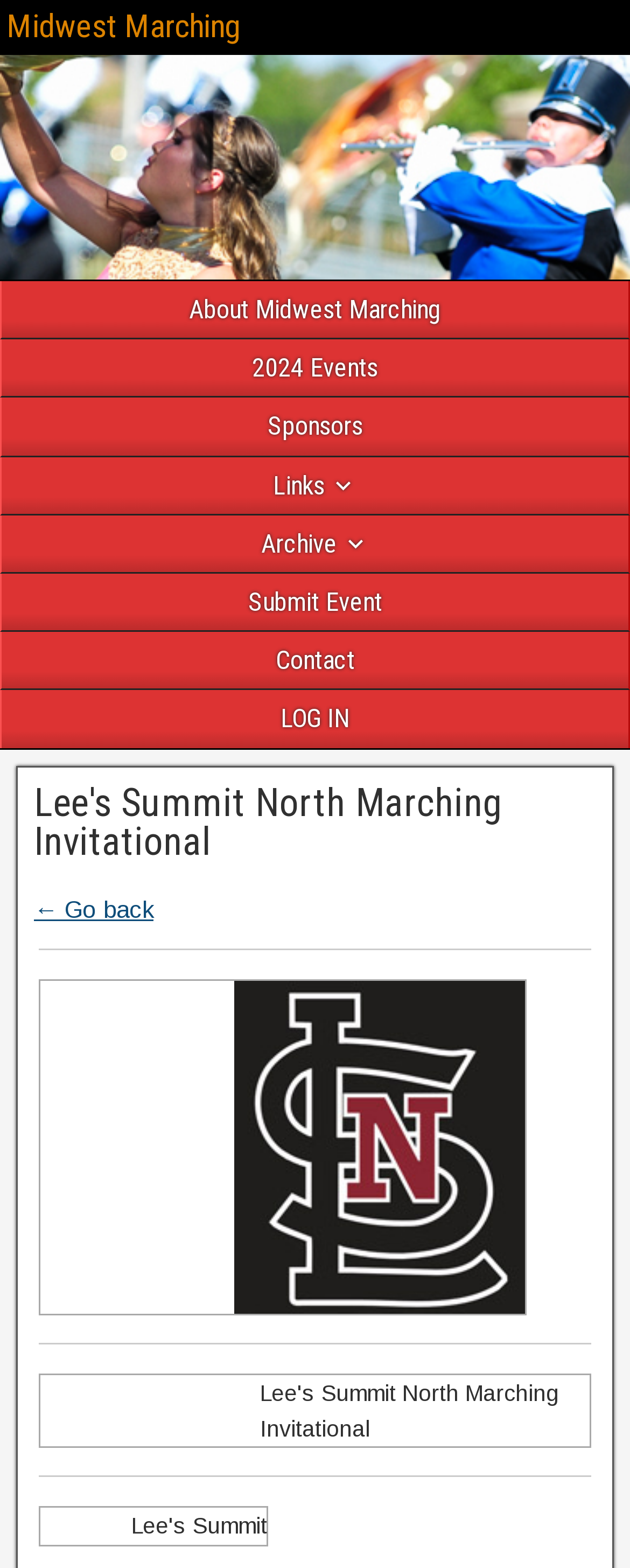Identify the primary heading of the webpage and provide its text.

Lee's Summit North Marching Invitational